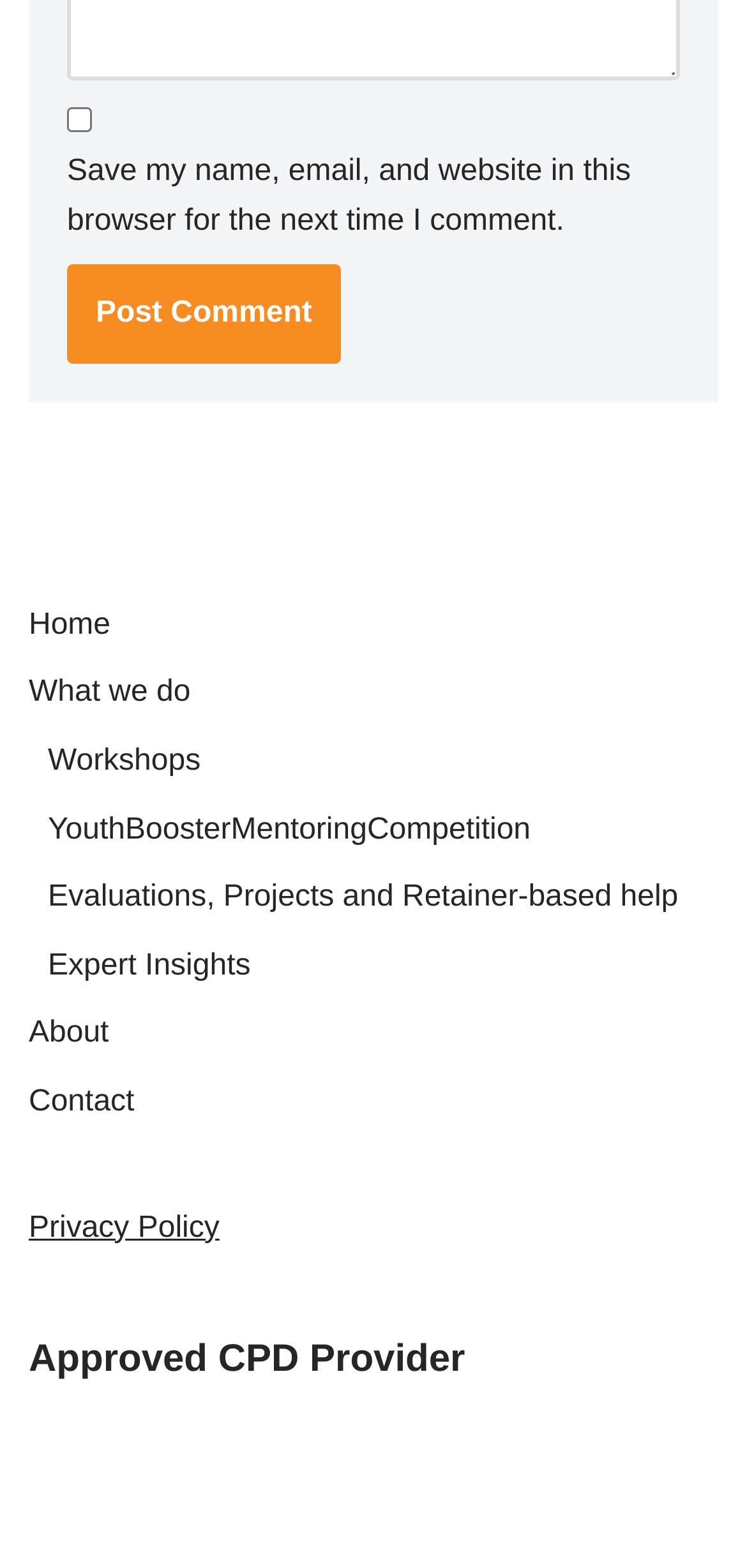Is the 'Save my name, email, and website in this browser for the next time I comment' checkbox checked?
From the screenshot, supply a one-word or short-phrase answer.

No